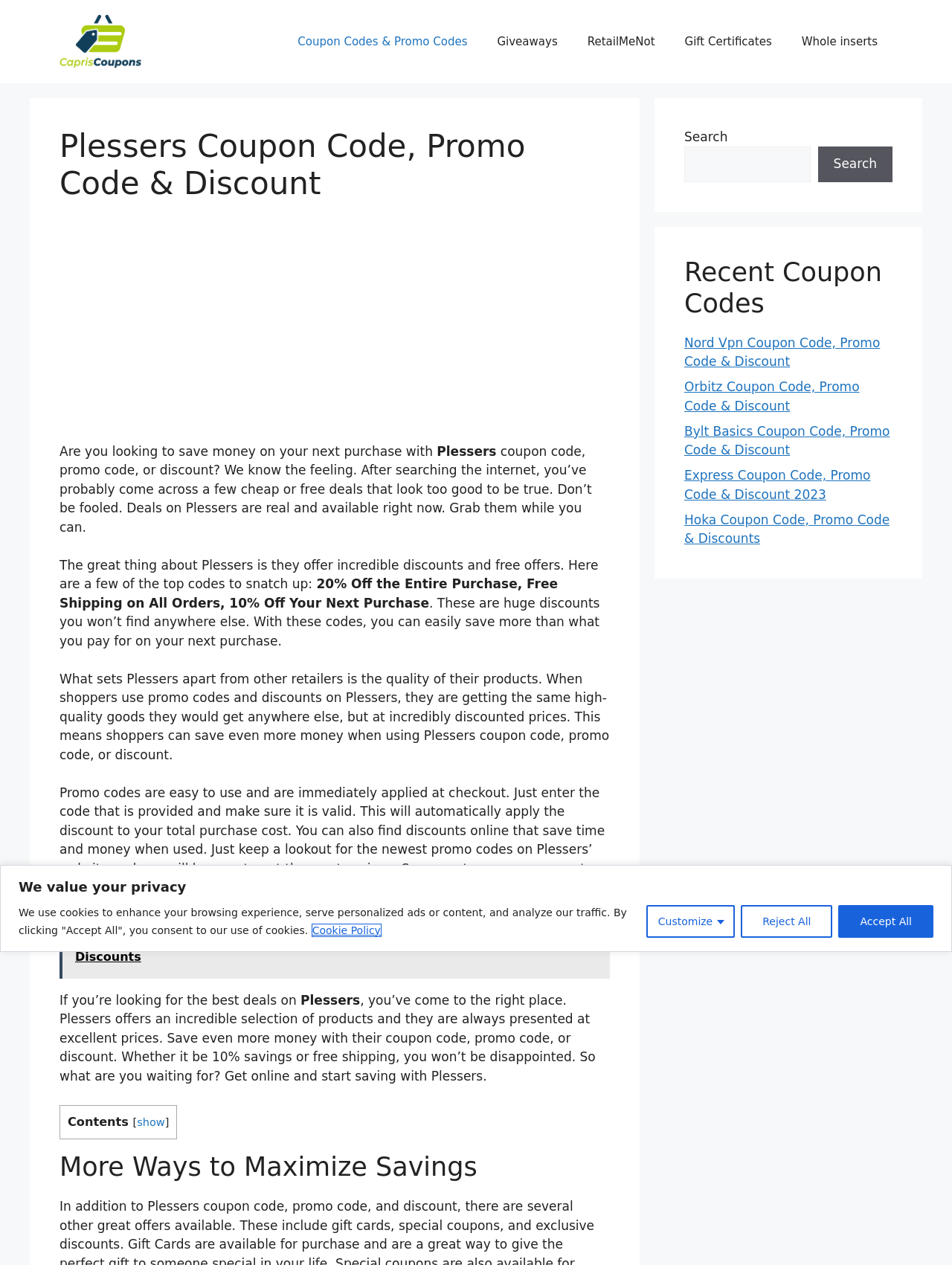Determine the bounding box coordinates for the area that needs to be clicked to fulfill this task: "Check out Nord Vpn Coupon Code". The coordinates must be given as four float numbers between 0 and 1, i.e., [left, top, right, bottom].

[0.719, 0.265, 0.924, 0.292]